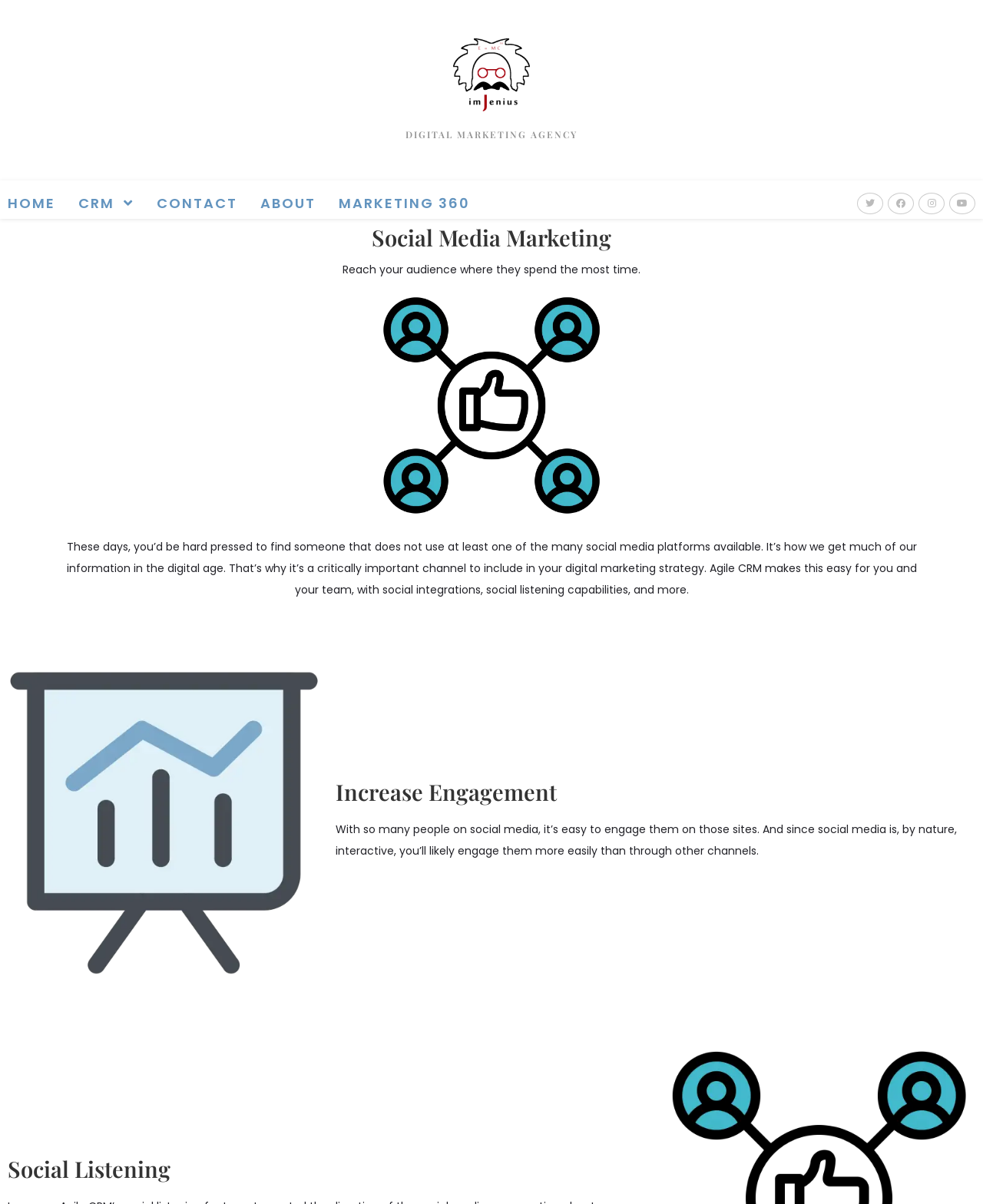Identify the bounding box coordinates of the area that should be clicked in order to complete the given instruction: "Click on imJenius logo". The bounding box coordinates should be four float numbers between 0 and 1, i.e., [left, top, right, bottom].

[0.461, 0.032, 0.539, 0.093]